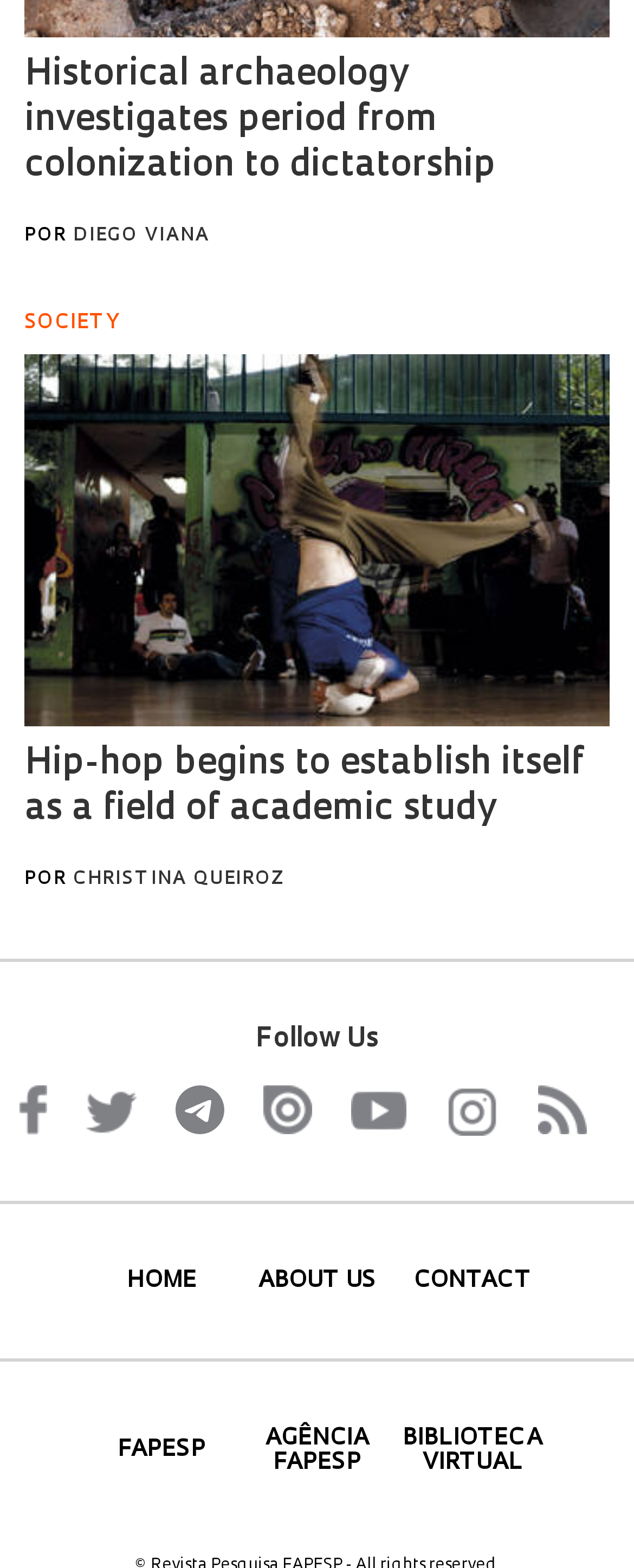Please find the bounding box coordinates of the element that must be clicked to perform the given instruction: "Explore Biblioteca Virtual". The coordinates should be four float numbers from 0 to 1, i.e., [left, top, right, bottom].

[0.625, 0.909, 0.865, 0.941]